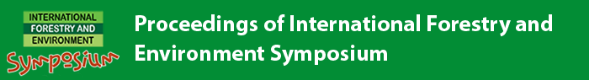What is the font color of the text on the banner?
Refer to the screenshot and respond with a concise word or phrase.

Bold white